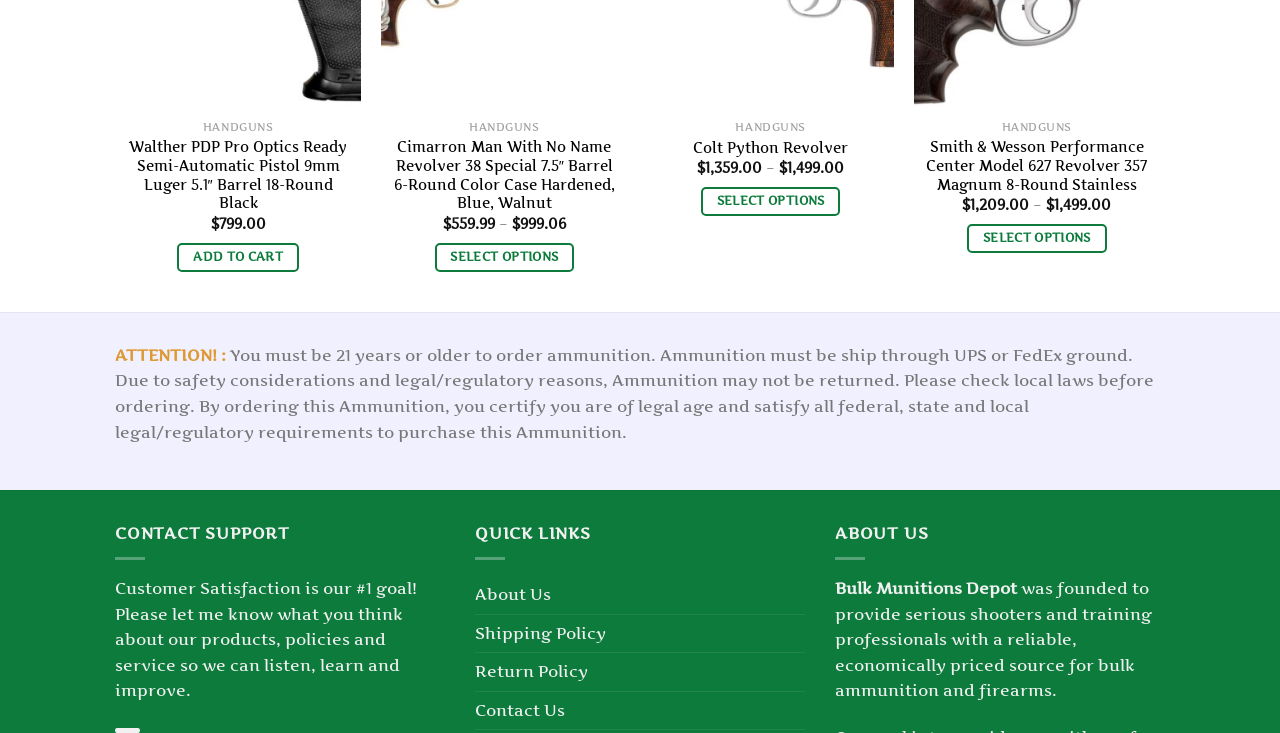What is the warning message displayed on the webpage?
Please use the image to provide a one-word or short phrase answer.

You must be 21 years or older to order ammunition.